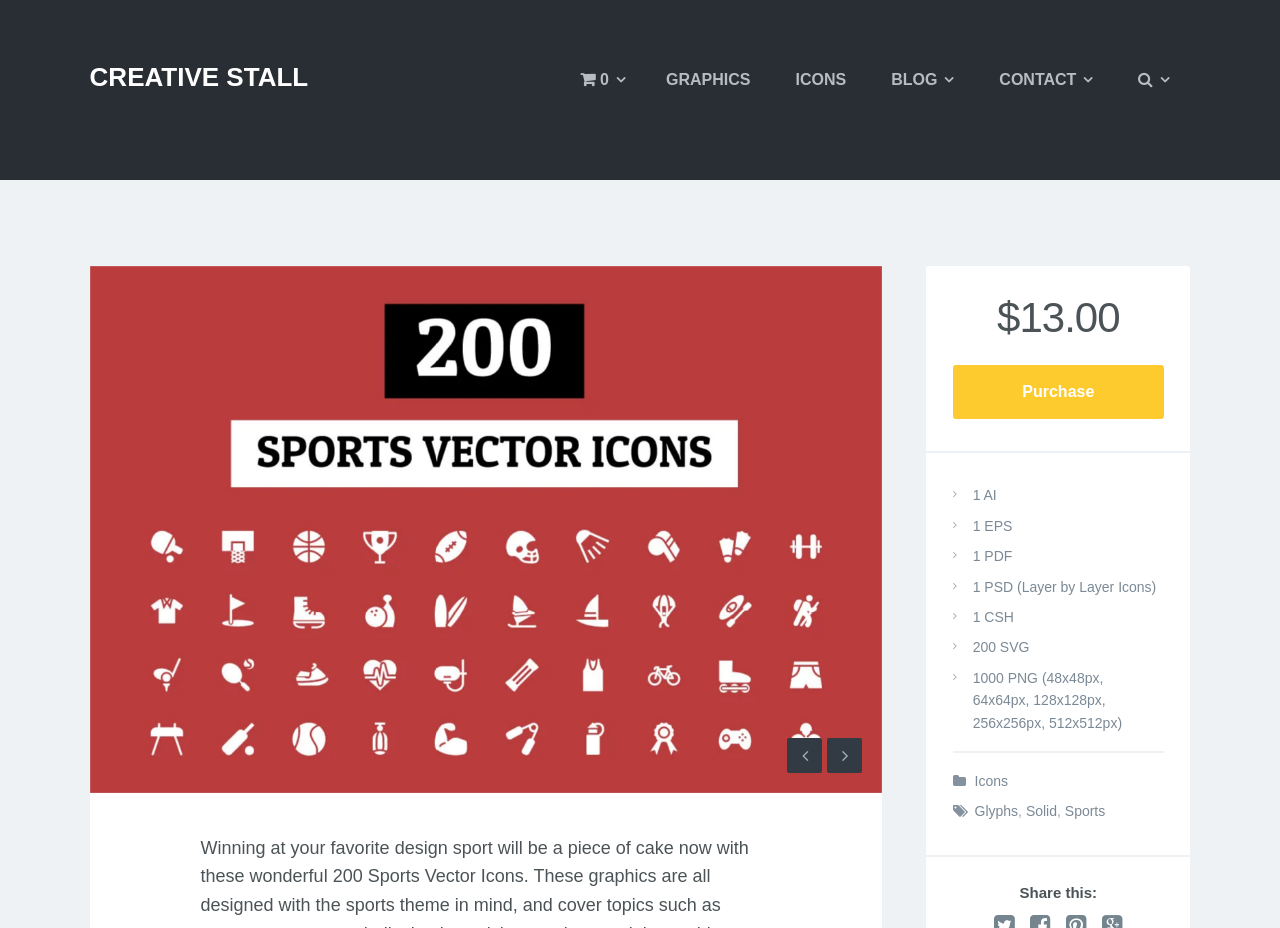Can you find the bounding box coordinates for the element that needs to be clicked to execute this instruction: "View the previous icons"? The coordinates should be given as four float numbers between 0 and 1, i.e., [left, top, right, bottom].

[0.615, 0.795, 0.642, 0.833]